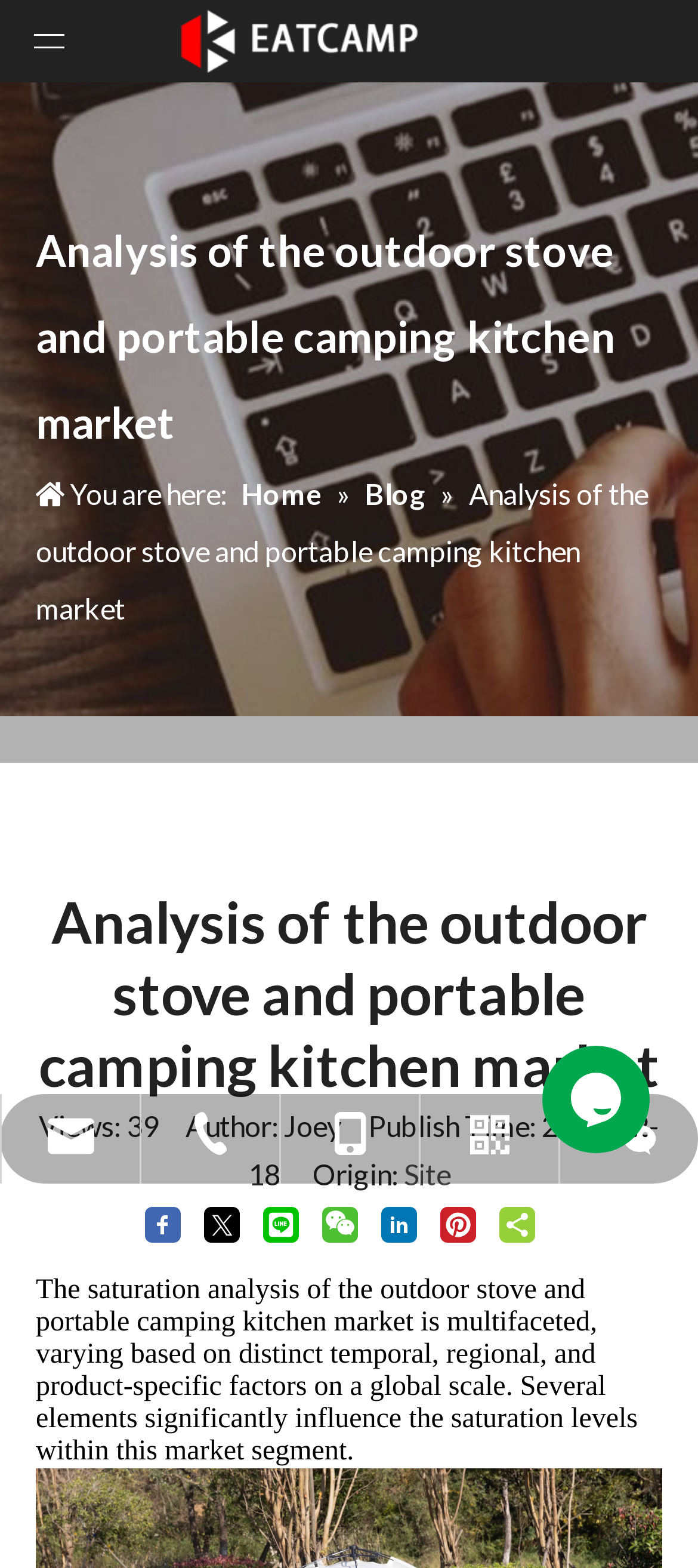Please locate the bounding box coordinates of the element's region that needs to be clicked to follow the instruction: "Go to the home page". The bounding box coordinates should be provided as four float numbers between 0 and 1, i.e., [left, top, right, bottom].

[0.346, 0.304, 0.469, 0.325]